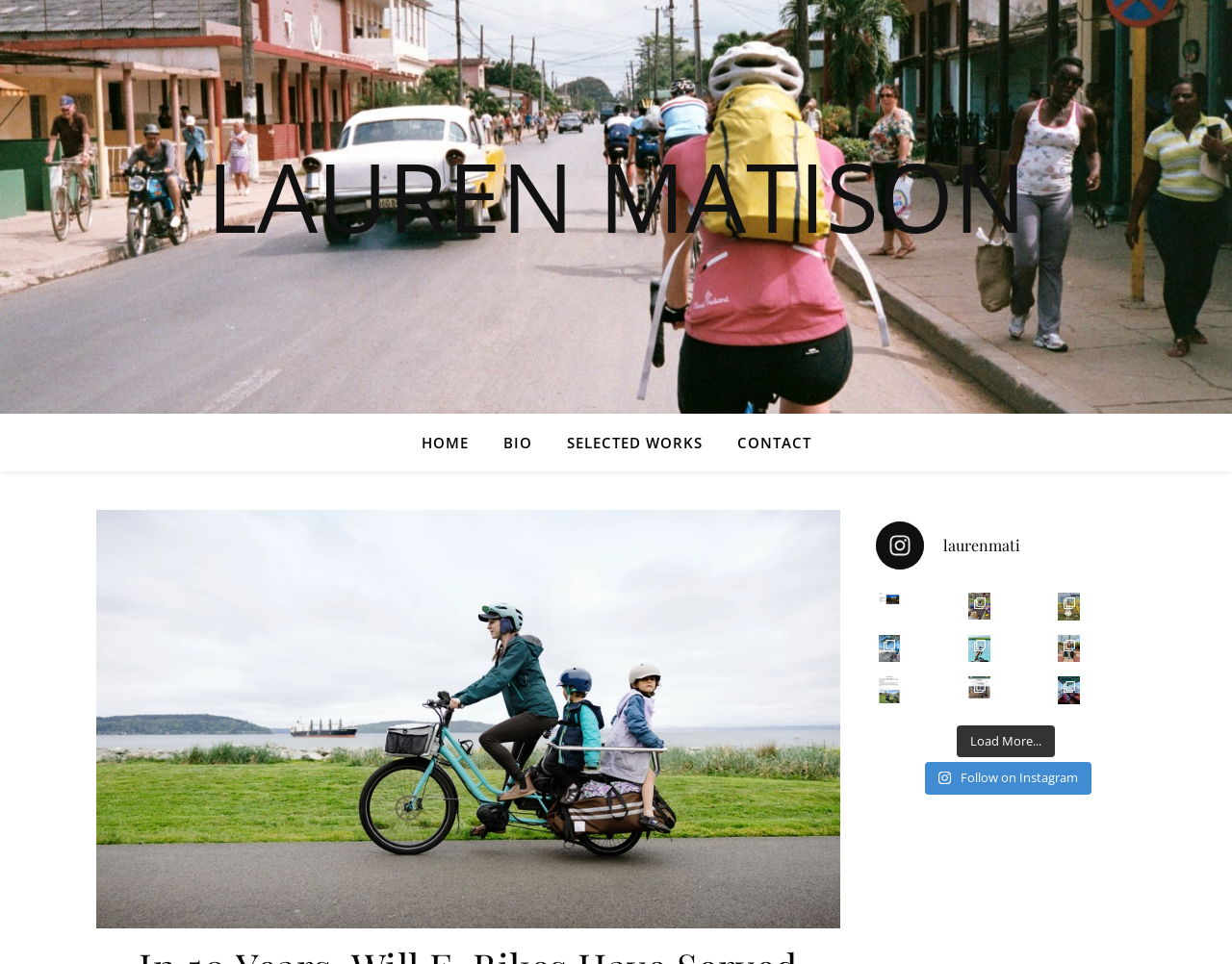Please respond in a single word or phrase: 
What is the topic of the article mentioned in the first link?

E-bikes